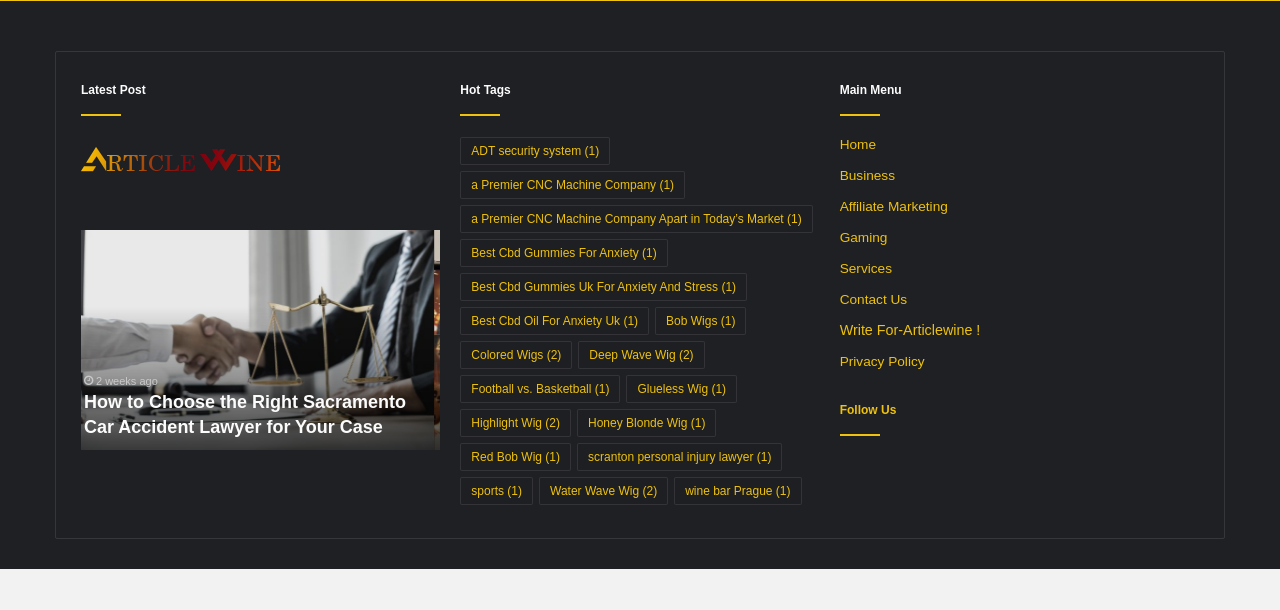Extract the bounding box coordinates of the UI element described: "Contact Us". Provide the coordinates in the format [left, top, right, bottom] with values ranging from 0 to 1.

[0.656, 0.479, 0.728, 0.503]